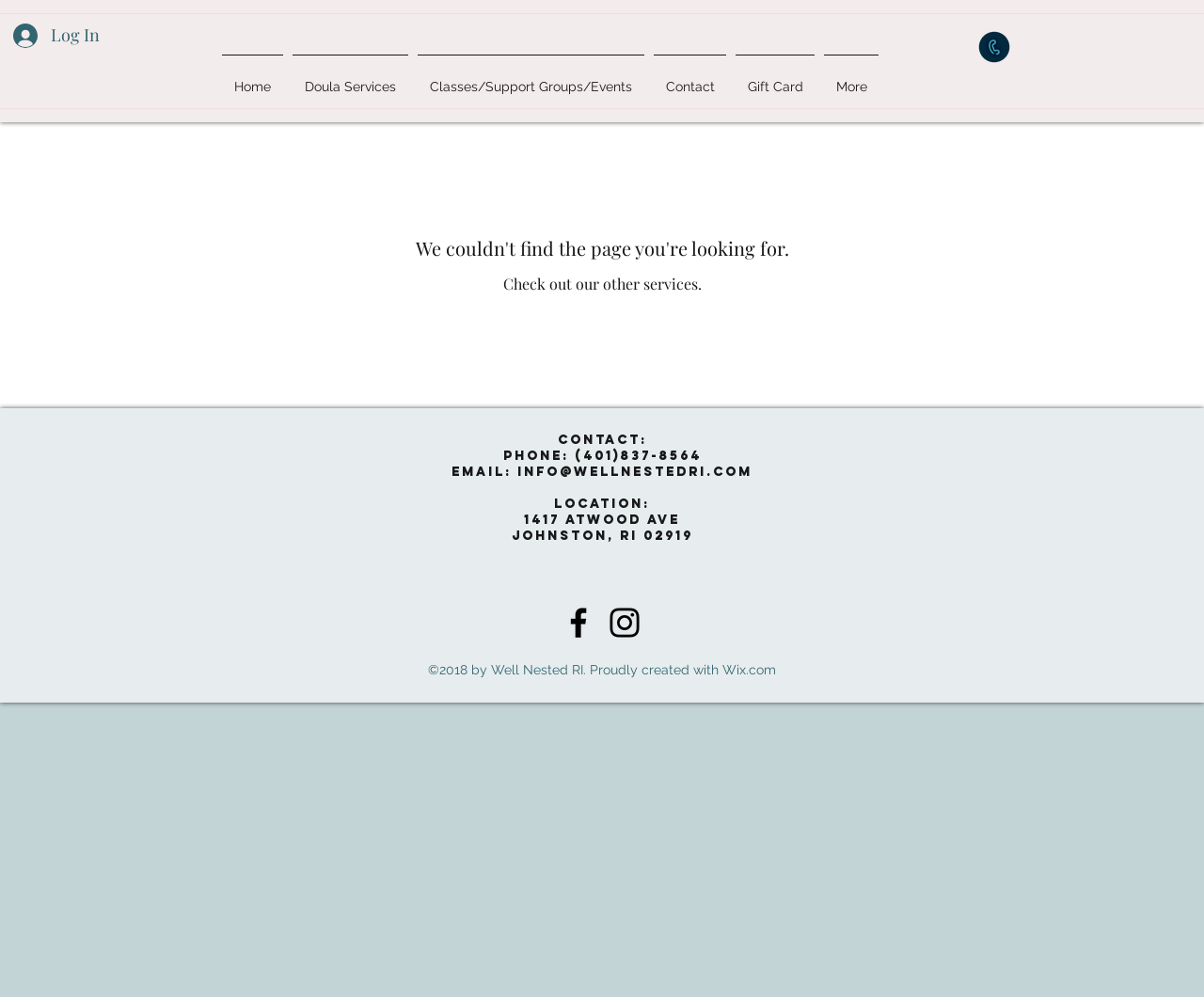What services are offered?
Based on the screenshot, provide your answer in one word or phrase.

Doula Services, Classes/Support Groups/Events